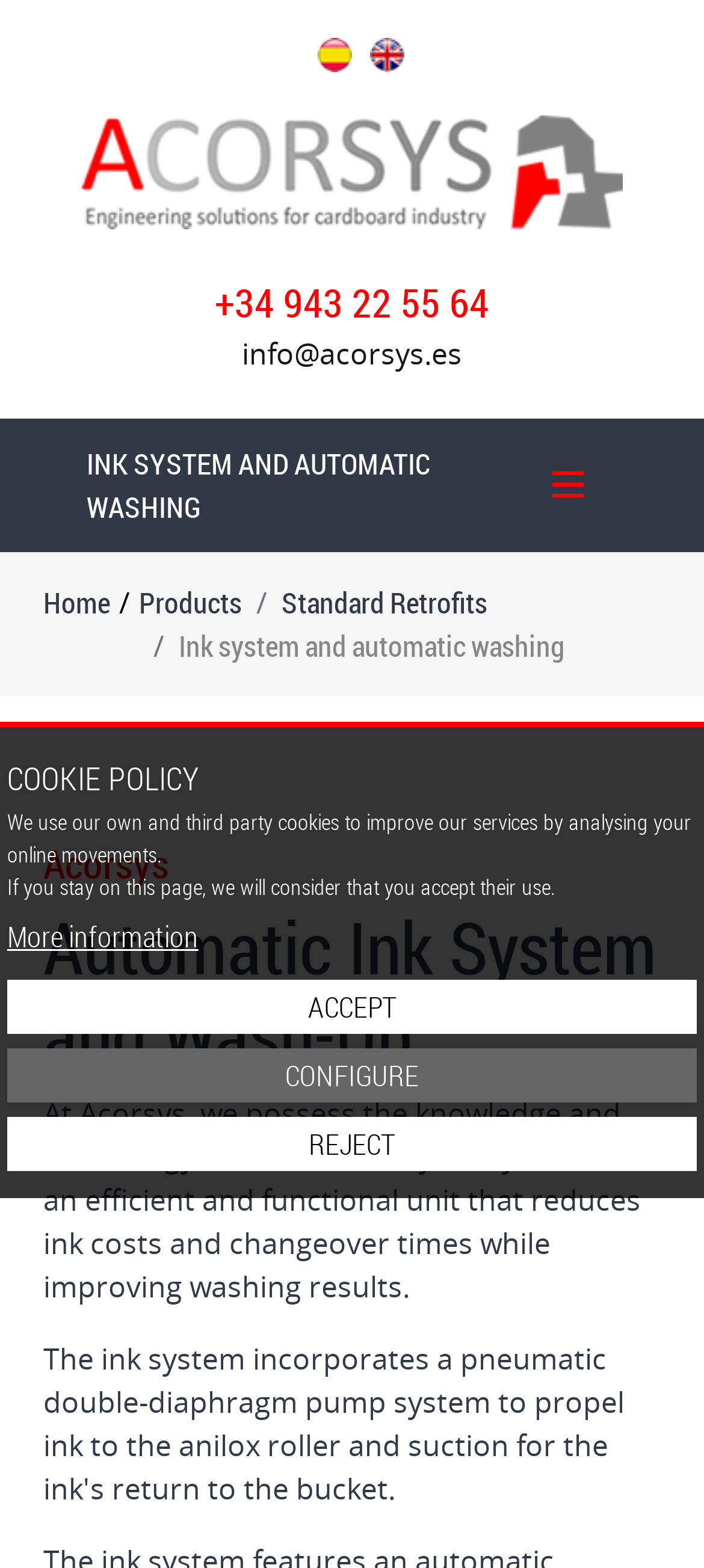Identify the bounding box coordinates of the clickable section necessary to follow the following instruction: "Call the customer service". The coordinates should be presented as four float numbers from 0 to 1, i.e., [left, top, right, bottom].

None